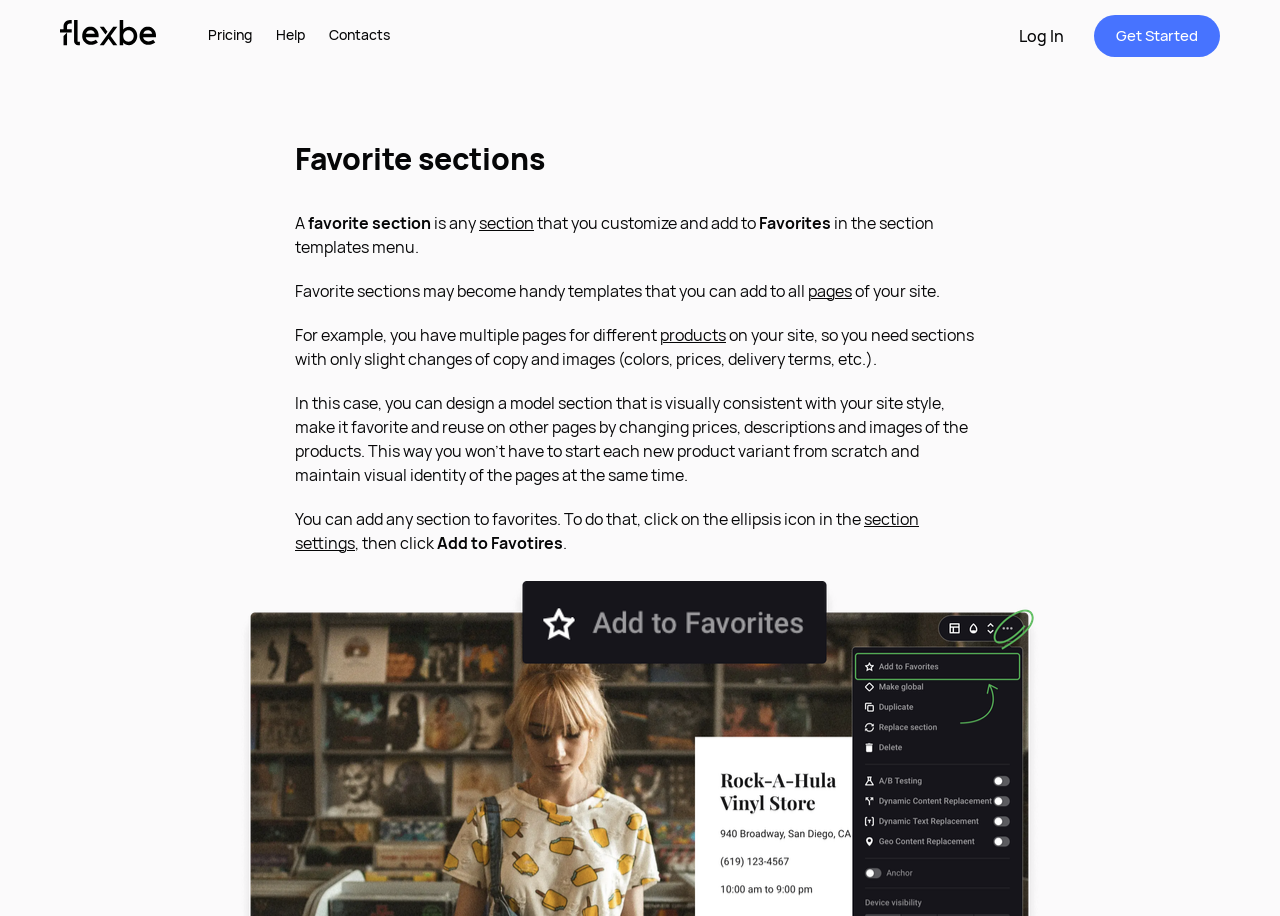Pinpoint the bounding box coordinates of the element that must be clicked to accomplish the following instruction: "Go to Pricing". The coordinates should be in the format of four float numbers between 0 and 1, i.e., [left, top, right, bottom].

[0.162, 0.023, 0.197, 0.055]